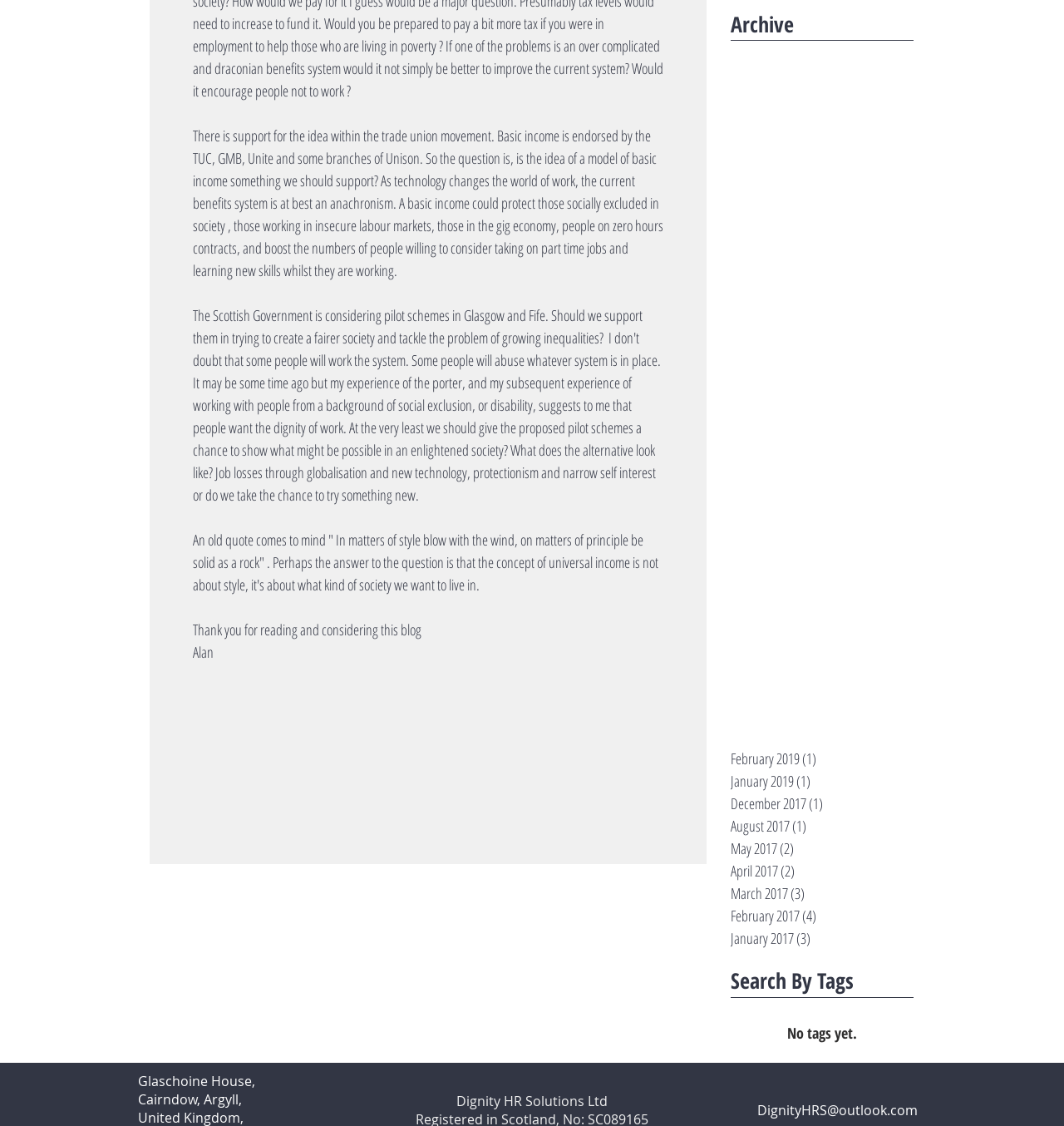What is the company name below 'Glaschoine'?
Look at the image and provide a short answer using one word or a phrase.

Dignity HR Solutions Ltd